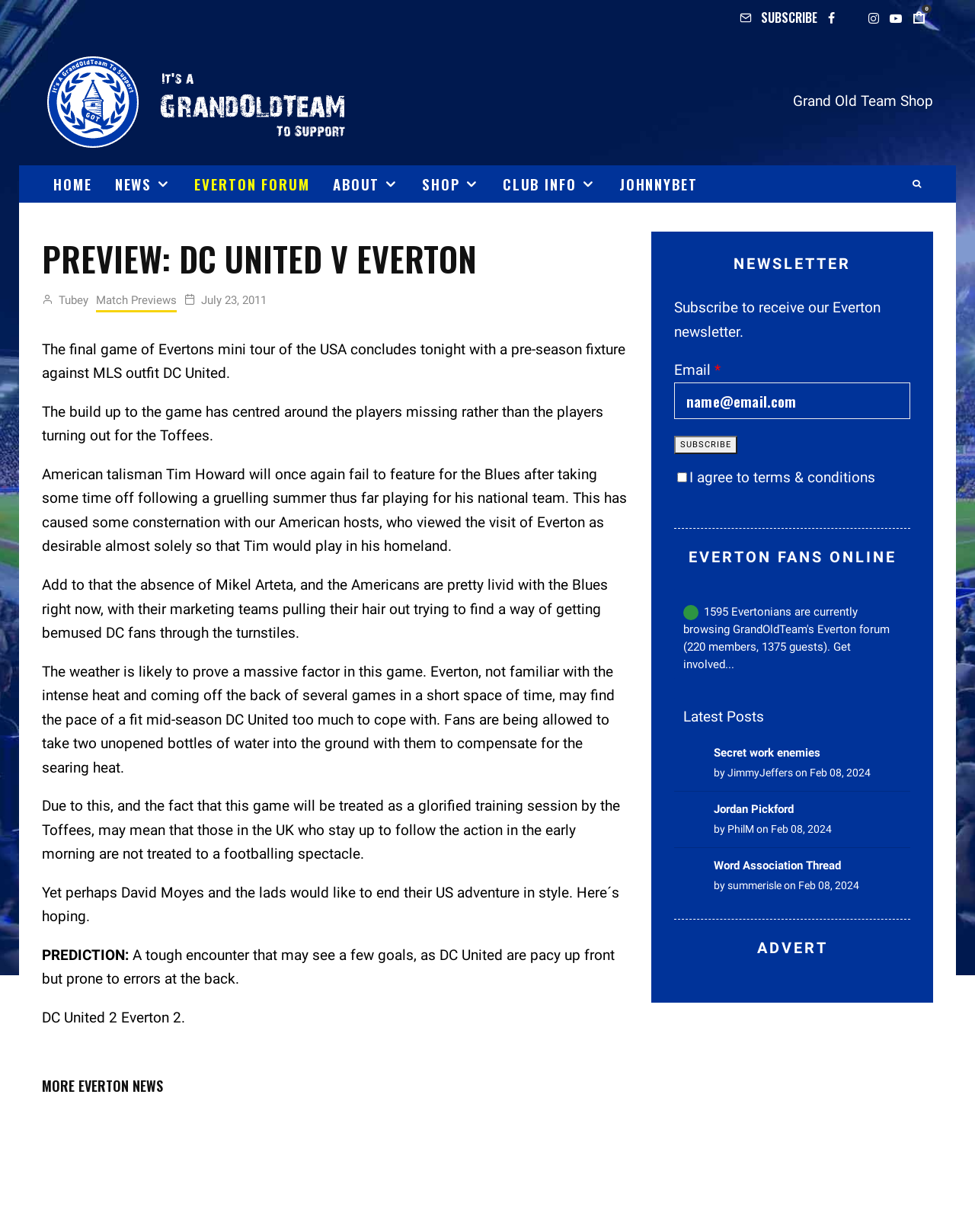What is the name of the Everton player who will not feature in the game?
Answer the question in a detailed and comprehensive manner.

The text 'Add to that the absence of Mikel Arteta, and the Americans are pretty livid with the Blues right now...' indicates that Mikel Arteta is the Everton player who will not feature in the game.